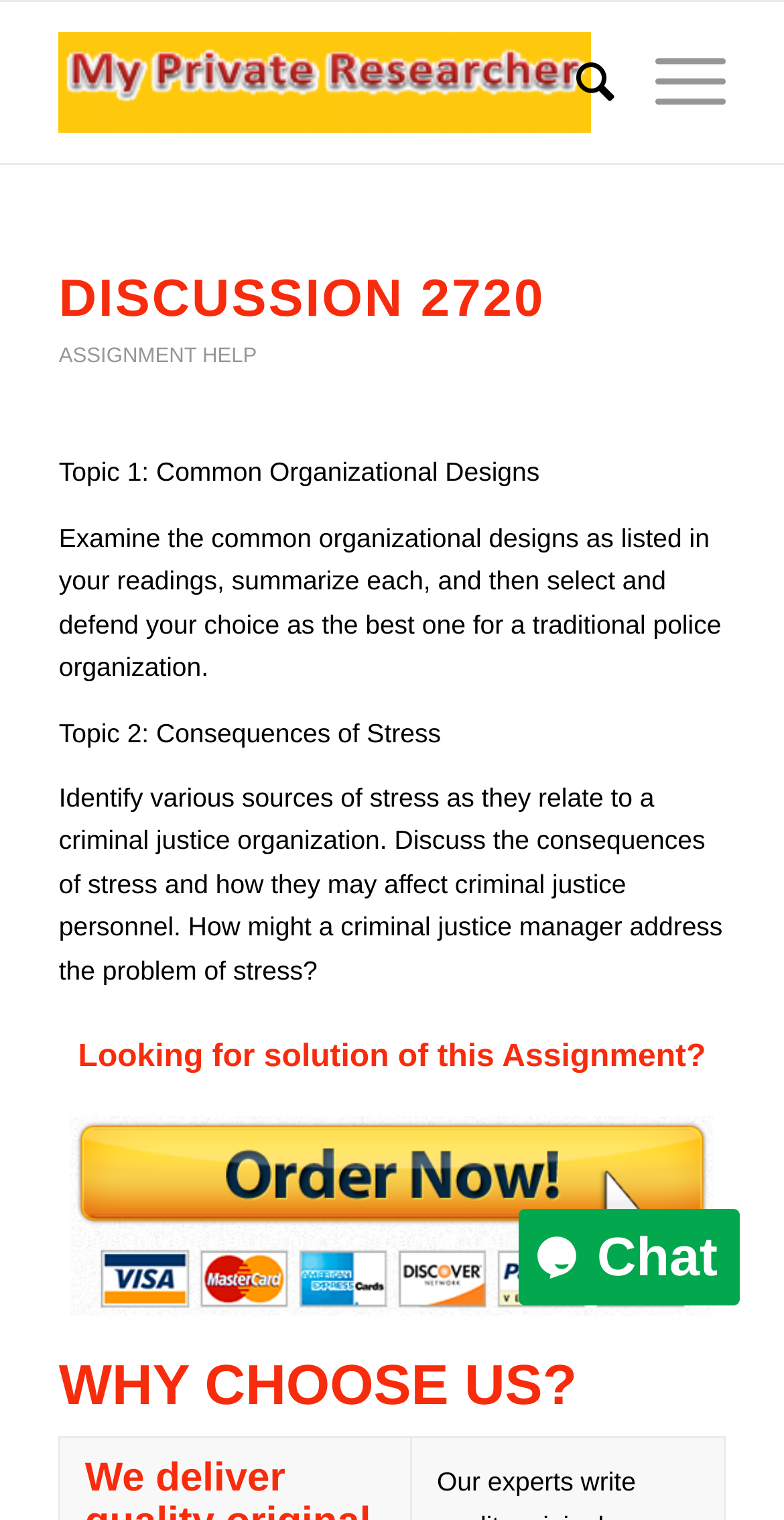Provide a thorough description of this webpage.

The webpage appears to be a discussion forum or assignment help platform, with a focus on academic topics. At the top, there is a logo or icon labeled "Assignment help" accompanied by a link with the same text. Below this, there is a header section with the title "DISCUSSION 2720" and a link to "ASSIGNMENT HELP". 

The main content of the page is divided into two topics. Topic 1 is titled "Common Organizational Designs" and provides a brief description of the assignment, which involves examining and summarizing common organizational designs, and then selecting and defending the best one for a traditional police organization. 

Below Topic 1, there is Topic 2, titled "Consequences of Stress", which describes an assignment that requires identifying sources of stress in a criminal justice organization, discussing the consequences of stress, and exploring how a criminal justice manager might address the problem of stress.

Further down the page, there is a section with a heading "Looking for solution of this Assignment?" followed by a link. Below this, there is another heading "WHY CHOOSE US?".

On the right side of the page, there is a chat widget iframe, which appears to be a live chat support feature. There are also two links at the top right corner of the page, although one of them is hidden.